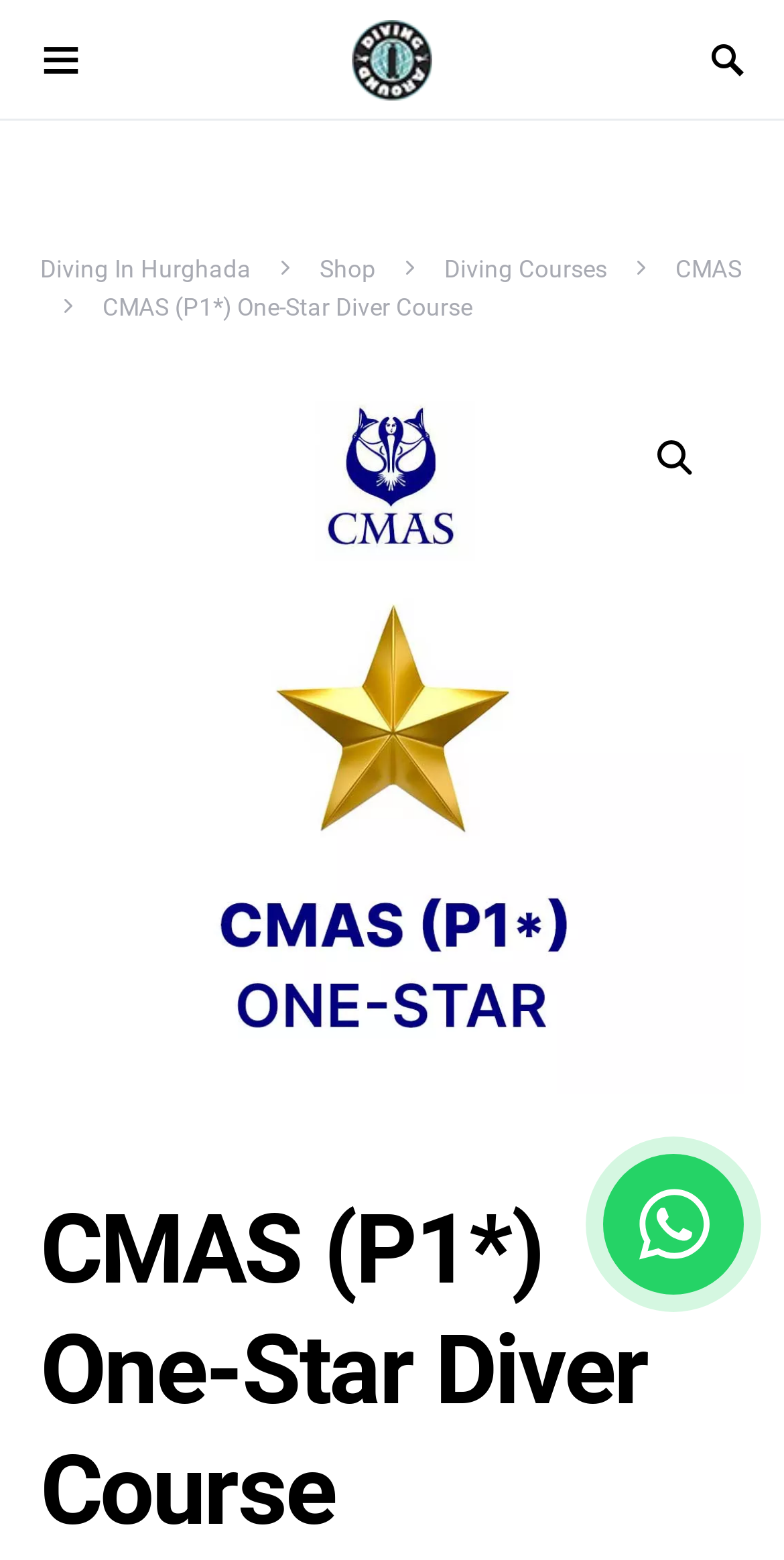Locate the bounding box coordinates of the clickable element to fulfill the following instruction: "Visit Shop". Provide the coordinates as four float numbers between 0 and 1 in the format [left, top, right, bottom].

[0.408, 0.164, 0.479, 0.182]